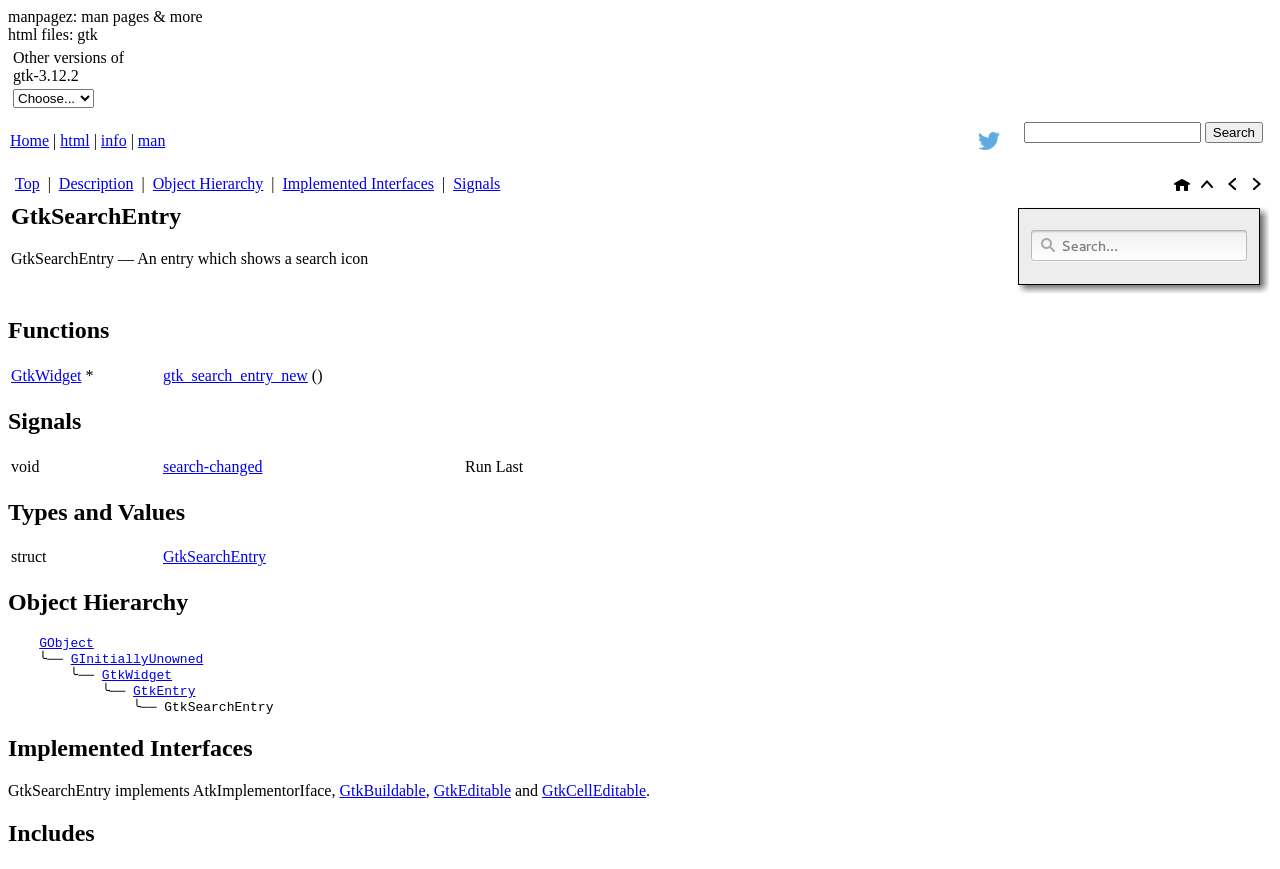Please determine the bounding box coordinates of the element to click in order to execute the following instruction: "Click on the next page". The coordinates should be four float numbers between 0 and 1, specified as [left, top, right, bottom].

[0.976, 0.205, 0.988, 0.224]